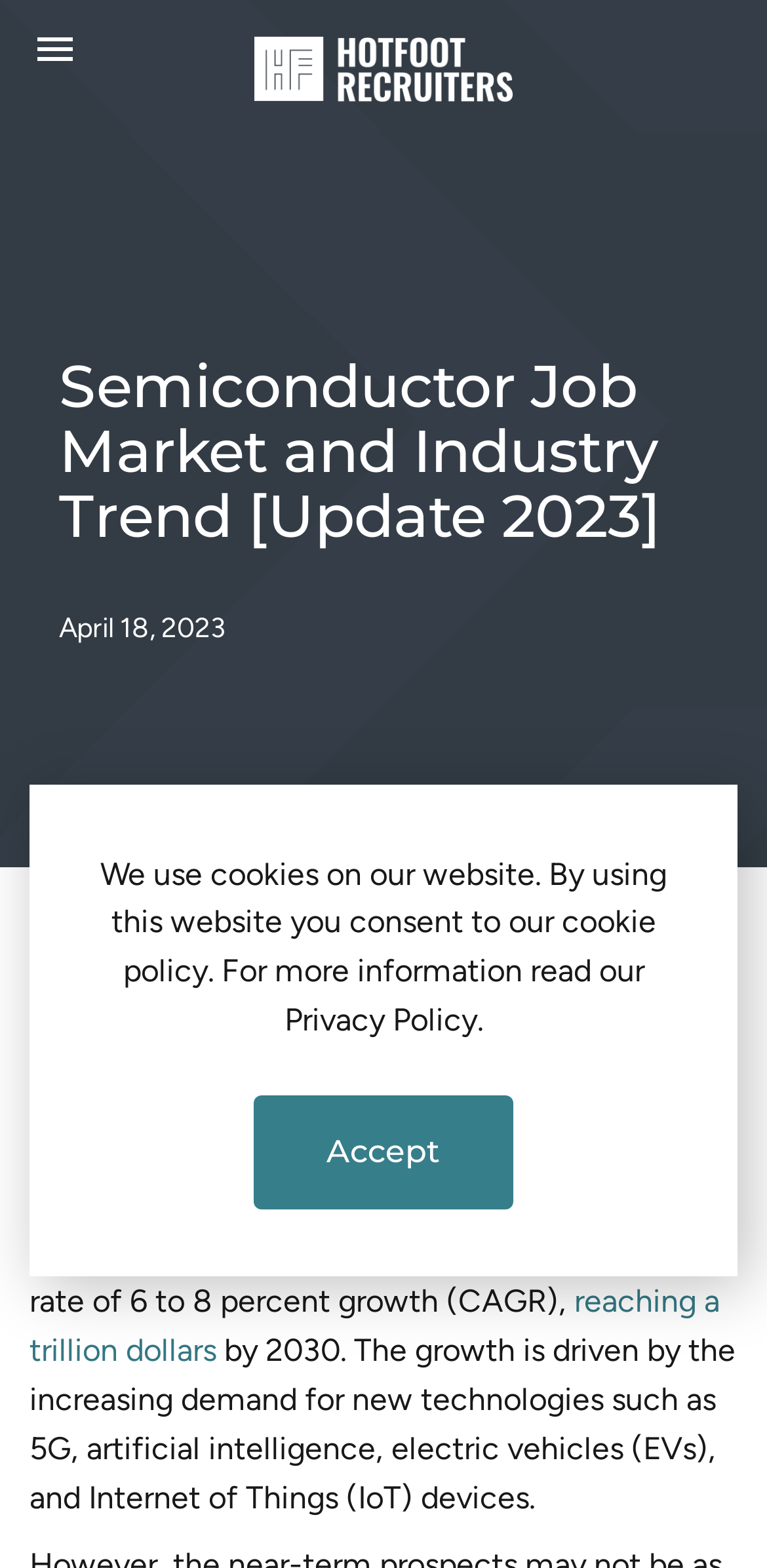Identify and provide the title of the webpage.

Semiconductor Job Market and Industry Trend [Update 2023]